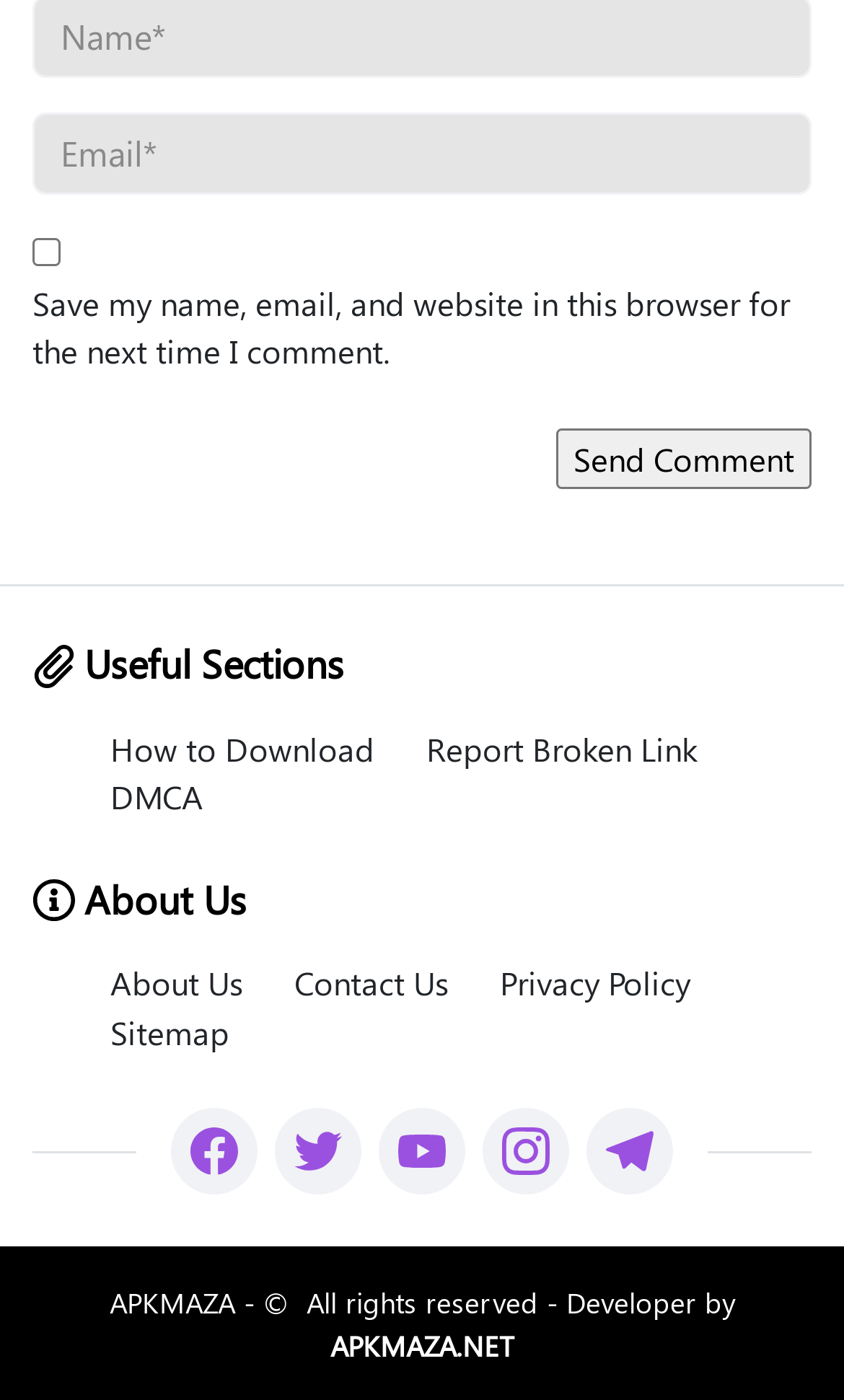Please find the bounding box coordinates of the clickable region needed to complete the following instruction: "Visit the About Us page". The bounding box coordinates must consist of four float numbers between 0 and 1, i.e., [left, top, right, bottom].

[0.131, 0.686, 0.287, 0.717]